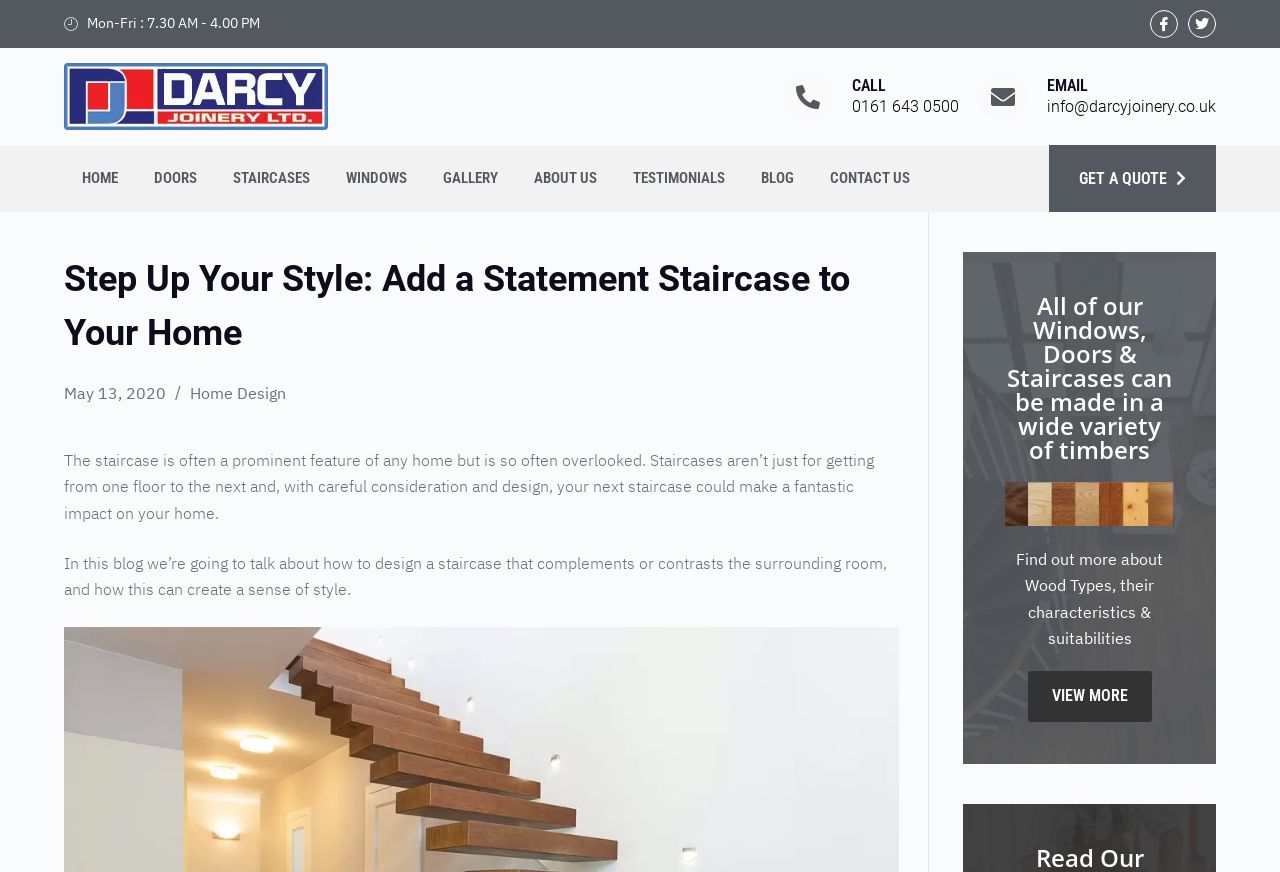Given the element description alt="darcy joinery logo", predict the bounding box coordinates for the UI element in the webpage screenshot. The format should be (top-left x, top-left y, bottom-right x, bottom-right y), and the values should be between 0 and 1.

[0.05, 0.072, 0.256, 0.149]